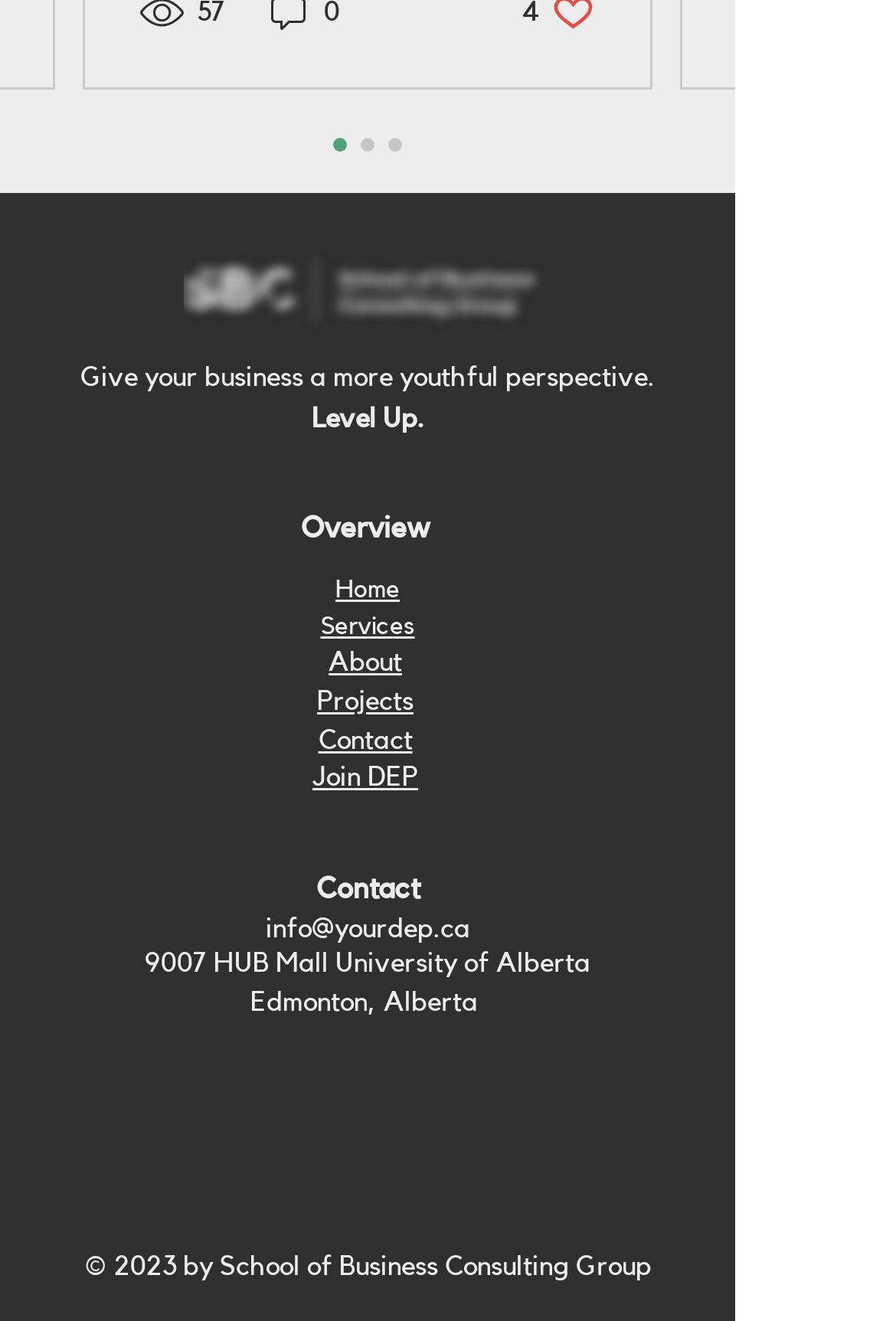Find the bounding box coordinates of the element you need to click on to perform this action: 'Click on Home'. The coordinates should be represented by four float values between 0 and 1, in the format [left, top, right, bottom].

[0.374, 0.437, 0.446, 0.456]